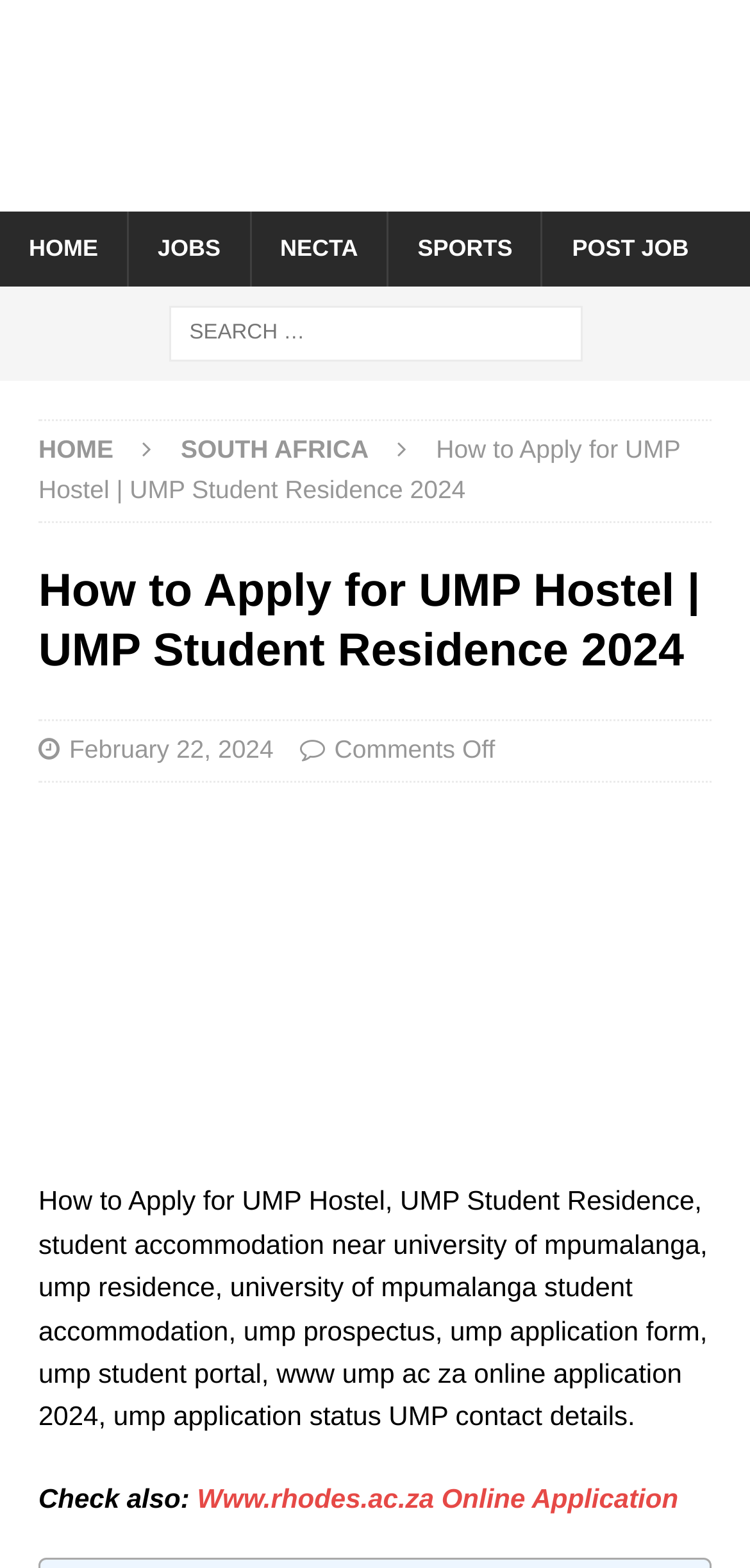Write a detailed summary of the webpage, including text, images, and layout.

The webpage is about applying for UMP Hostel and Student Residence, with a focus on student accommodation near the University of Mpumalanga. At the top left corner, there is a logo of "jobwikis" with a link to the homepage. Below the logo, there is a navigation menu with links to "HOME", "JOBS", "NECTA", "SPORTS", and "POST JOB". 

To the right of the navigation menu, there is a search bar with a search box and a placeholder text "Search for:". Below the search bar, there are two links, "HOME" and "SOUTH AFRICA", positioned side by side. 

The main content of the webpage starts with a heading "How to Apply for UMP Hostel | UMP Student Residence 2024" followed by a subheading with the date "February 22, 2024" and a comment section with the text "Comments Off". 

Below the heading, there is a large image related to UMP Hostel and Student Residence, which is also a link to the same topic. Under the image, there is a long paragraph of text describing the application process, including keywords such as "ump residence", "university of mpumalanga student accommodation", "ump prospectus", "ump application form", and "ump student portal". 

At the bottom of the page, there is a section with the text "Check also:" followed by a link to "Www.rhodes.ac.za Online Application".